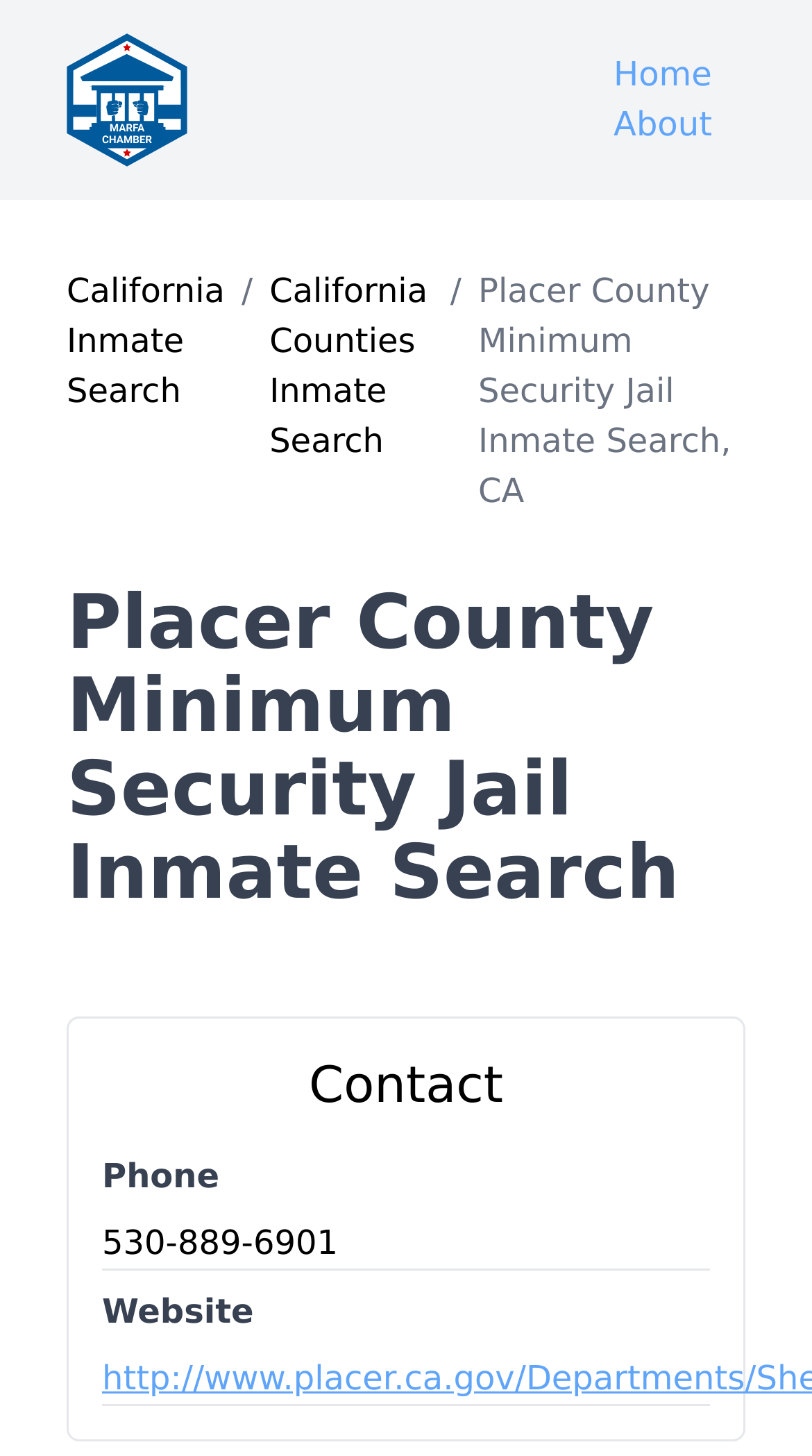Identify the bounding box coordinates for the UI element described as follows: California Counties Inmate Search. Use the format (top-left x, top-left y, bottom-right x, bottom-right y) and ensure all values are floating point numbers between 0 and 1.

[0.332, 0.183, 0.534, 0.355]